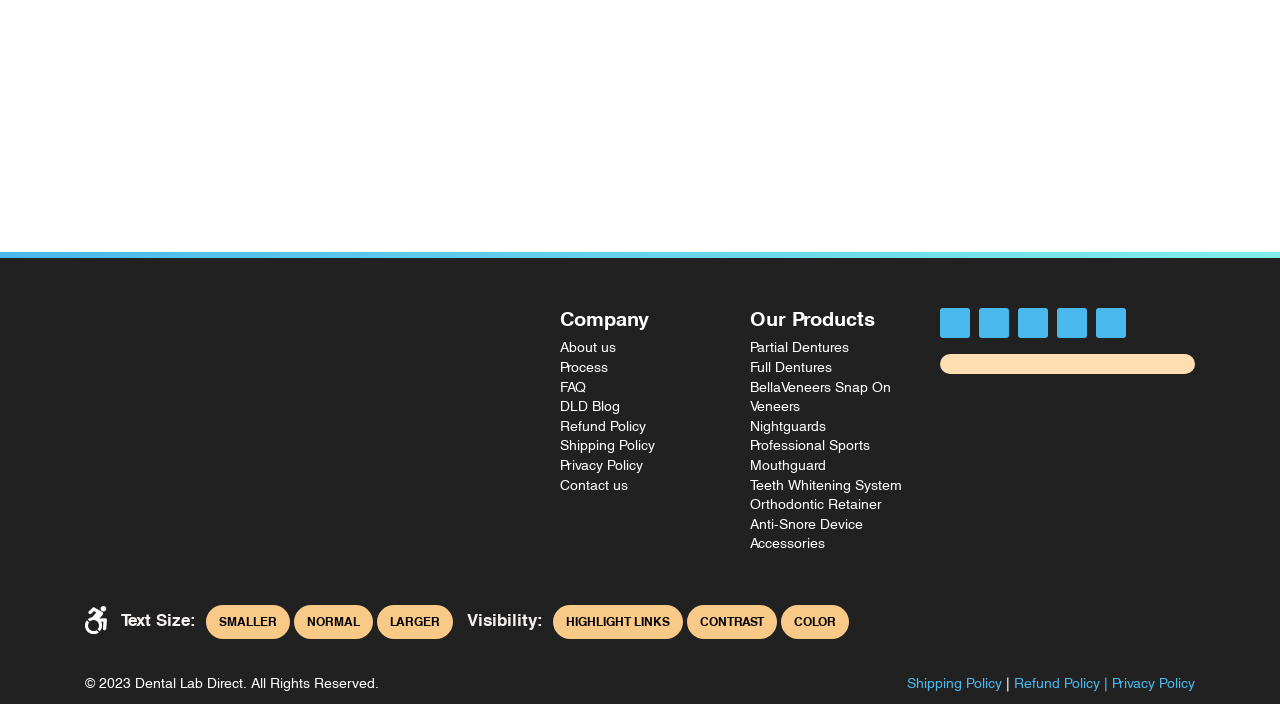Find the bounding box coordinates of the clickable region needed to perform the following instruction: "View Refund Policy". The coordinates should be provided as four float numbers between 0 and 1, i.e., [left, top, right, bottom].

[0.792, 0.958, 0.869, 0.983]